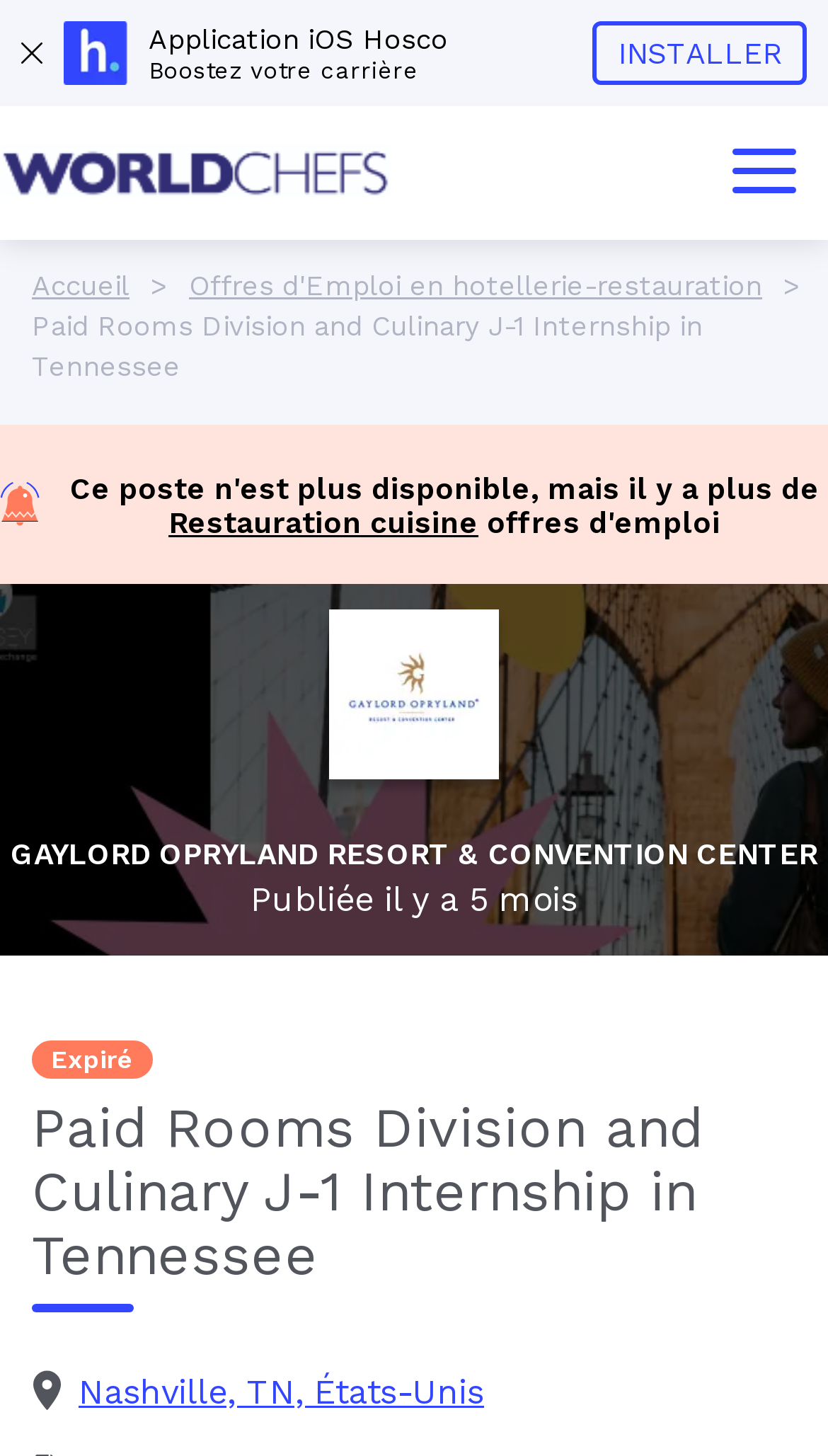Find the bounding box coordinates corresponding to the UI element with the description: "parent_node: Application iOS Hosco aria-label="Fermer"". The coordinates should be formatted as [left, top, right, bottom], with values as floats between 0 and 1.

[0.026, 0.015, 0.077, 0.058]